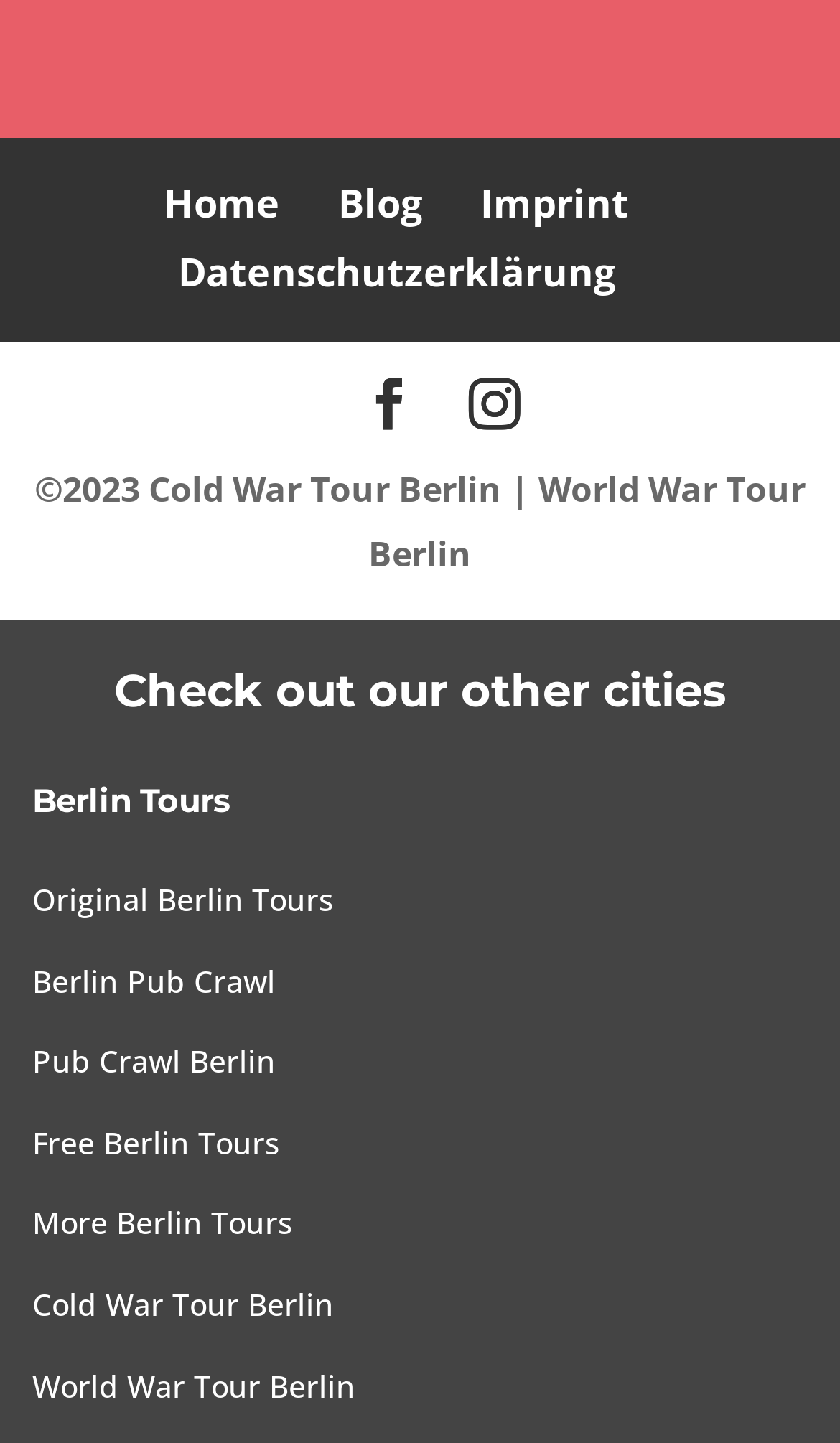What is the year of the copyright statement?
Could you answer the question in a detailed manner, providing as much information as possible?

I found the copyright statement '©2023' at the bottom of the page, which indicates the year of the copyright.